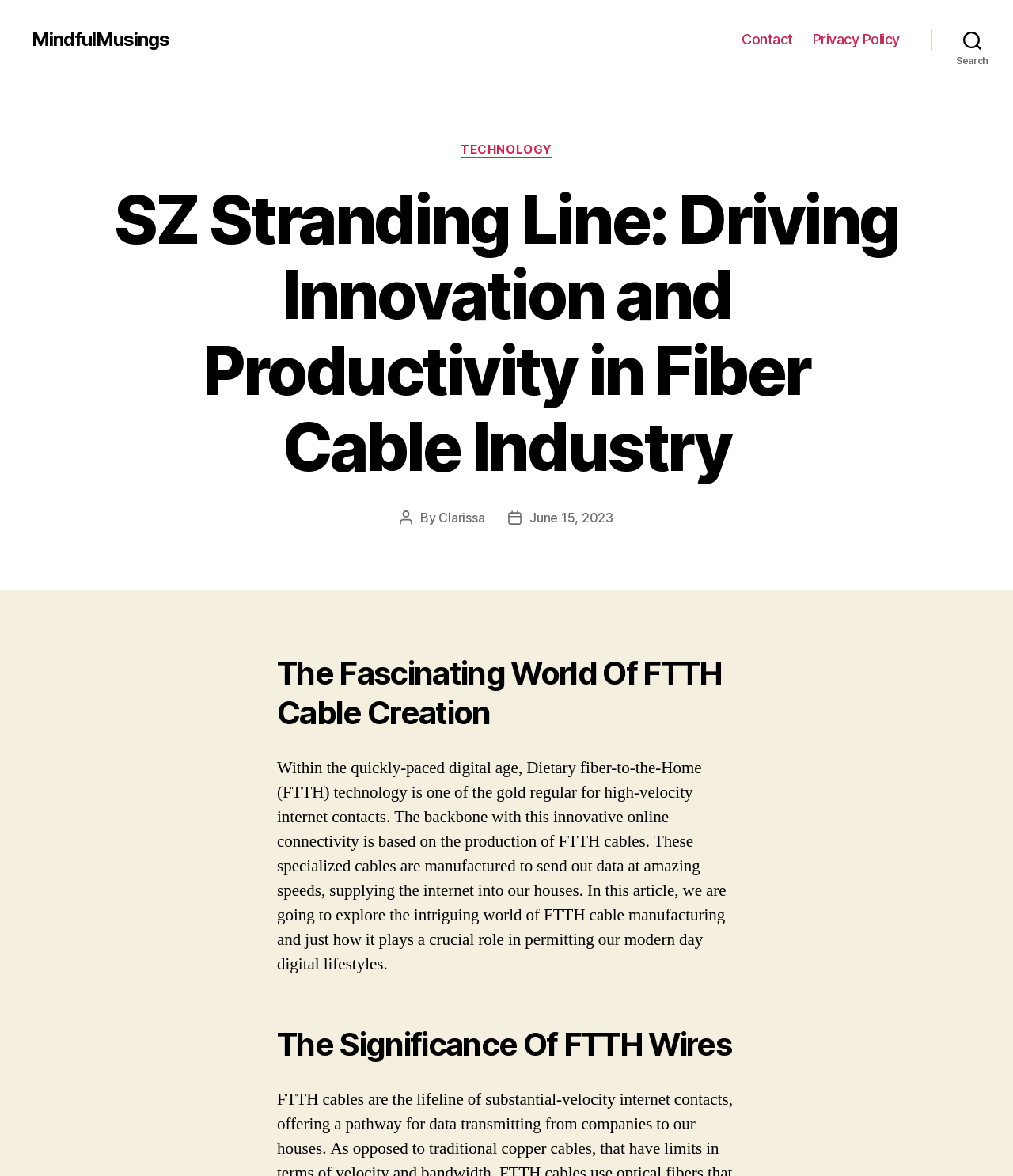Provide the bounding box coordinates for the specified HTML element described in this description: "Contact". The coordinates should be four float numbers ranging from 0 to 1, in the format [left, top, right, bottom].

[0.732, 0.026, 0.783, 0.041]